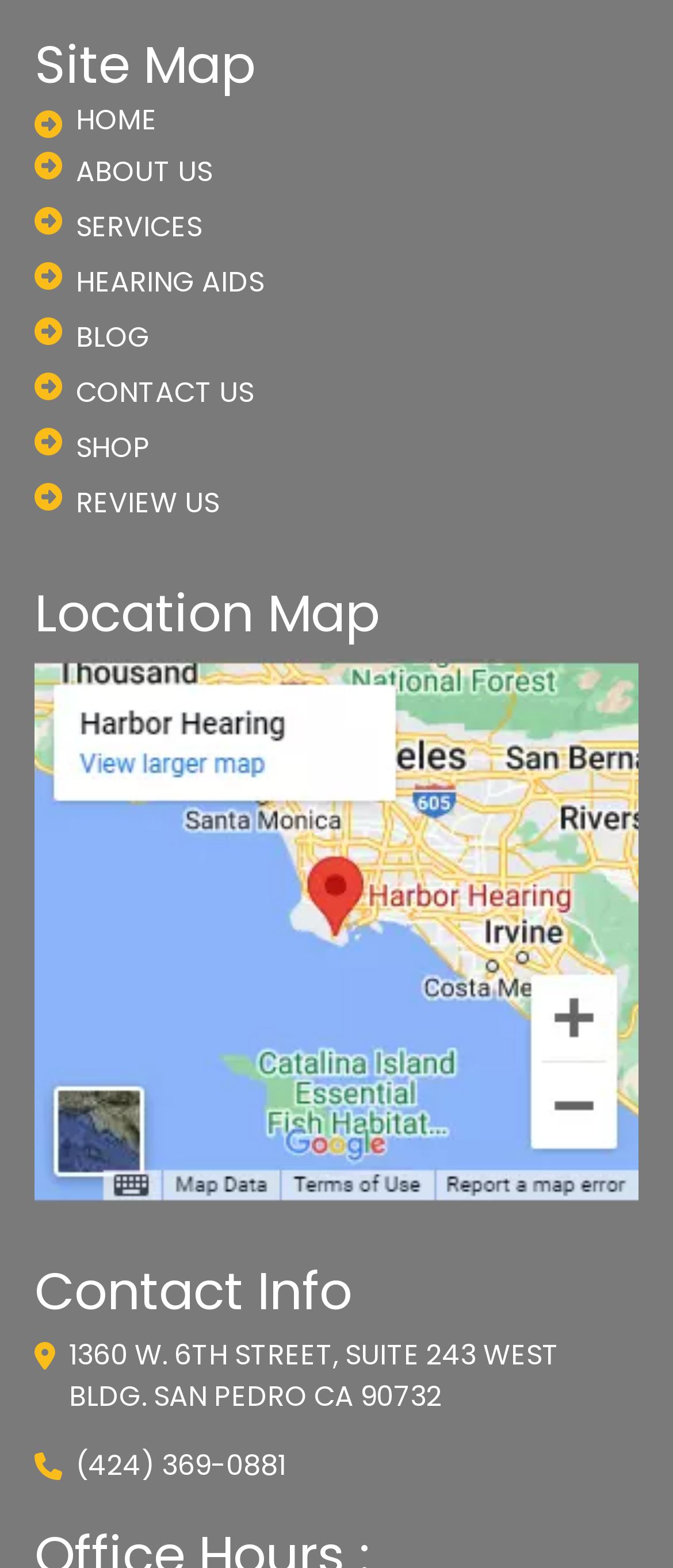Identify the bounding box coordinates of the region that needs to be clicked to carry out this instruction: "go to home page". Provide these coordinates as four float numbers ranging from 0 to 1, i.e., [left, top, right, bottom].

[0.051, 0.07, 0.949, 0.088]